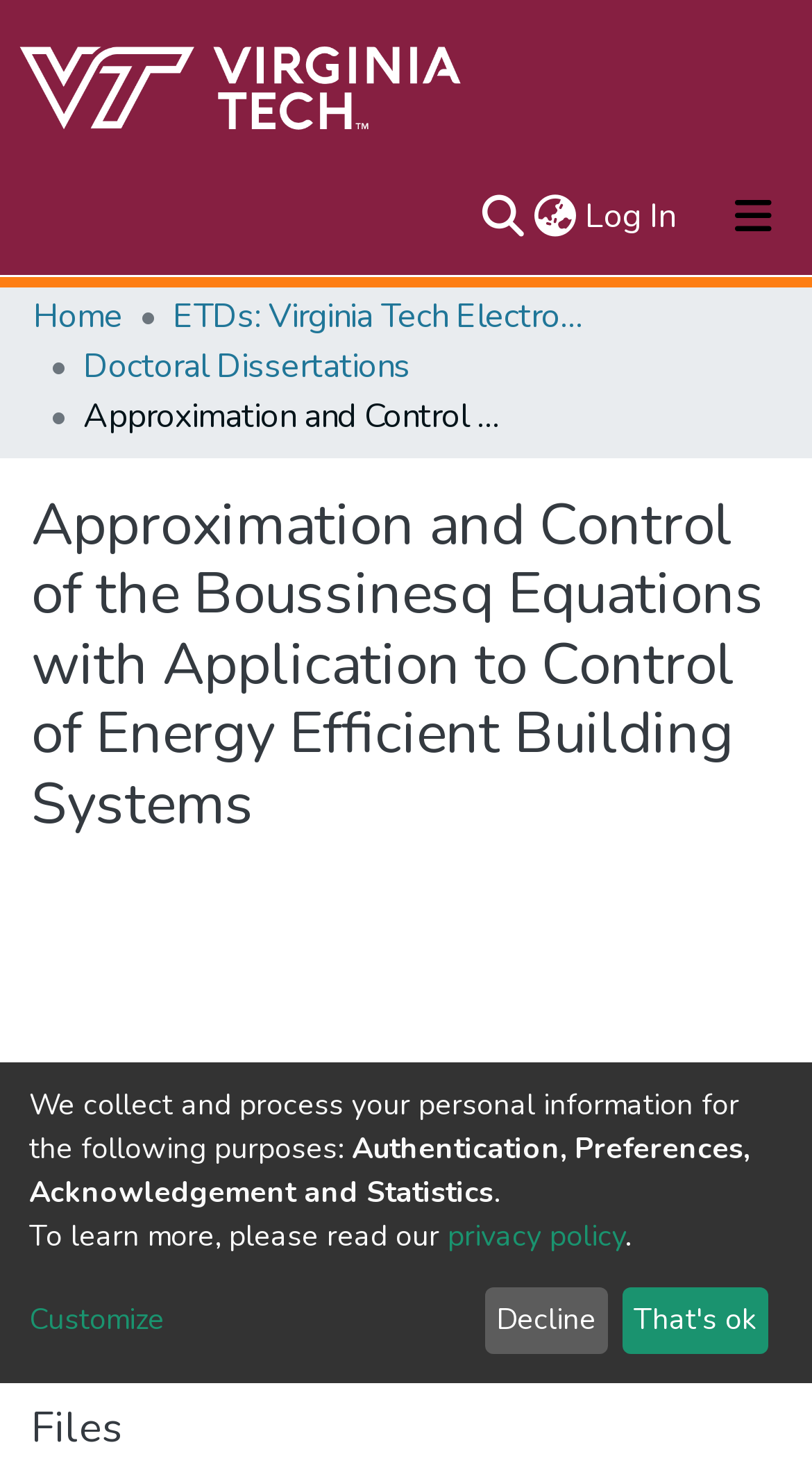What is the title of the thesis?
Based on the image, provide your answer in one word or phrase.

Approximation and Control of the Boussinesq Equations